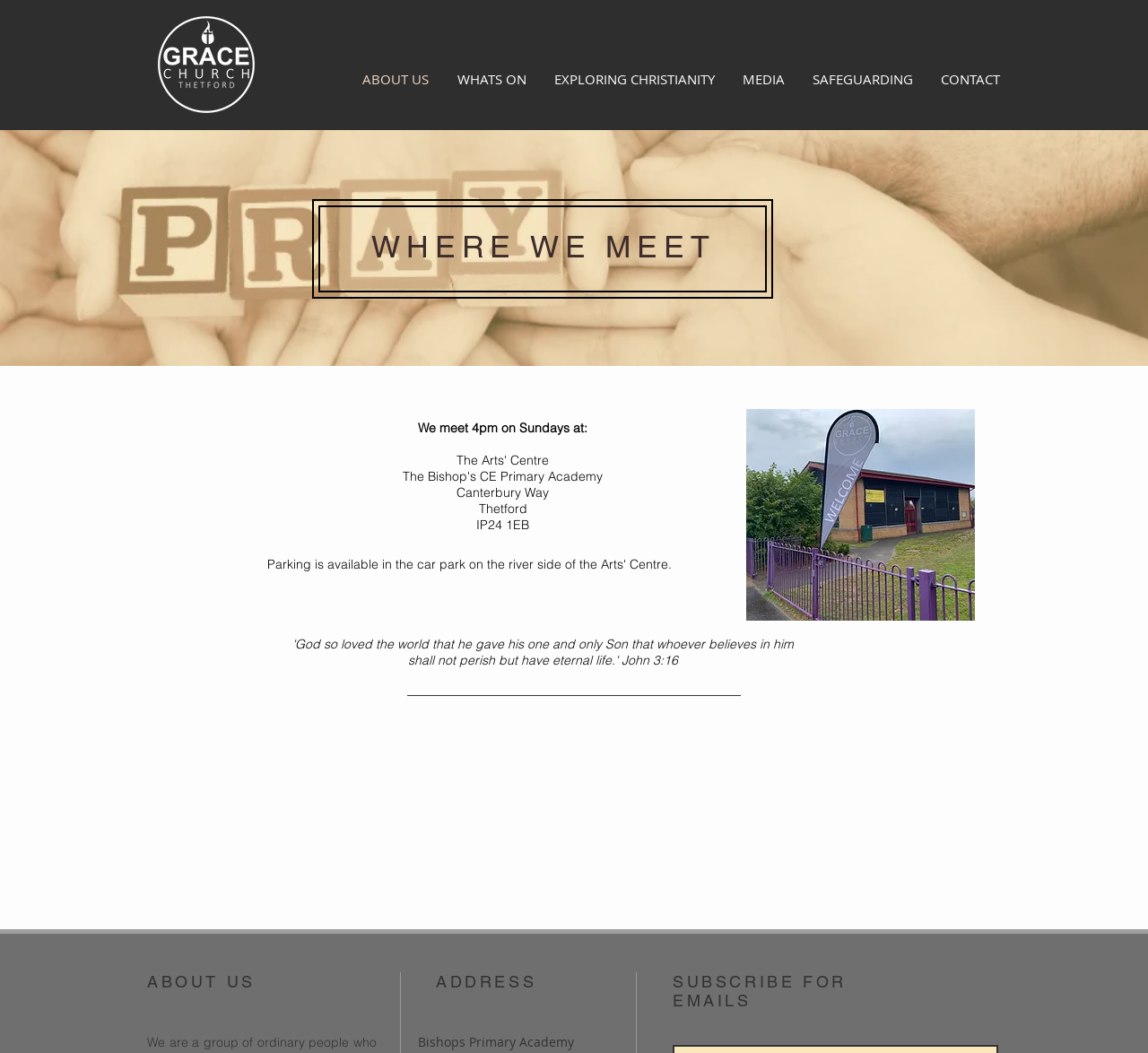Determine the bounding box coordinates of the area to click in order to meet this instruction: "Check the address at Bishops Primary Academy".

[0.364, 0.981, 0.5, 0.997]